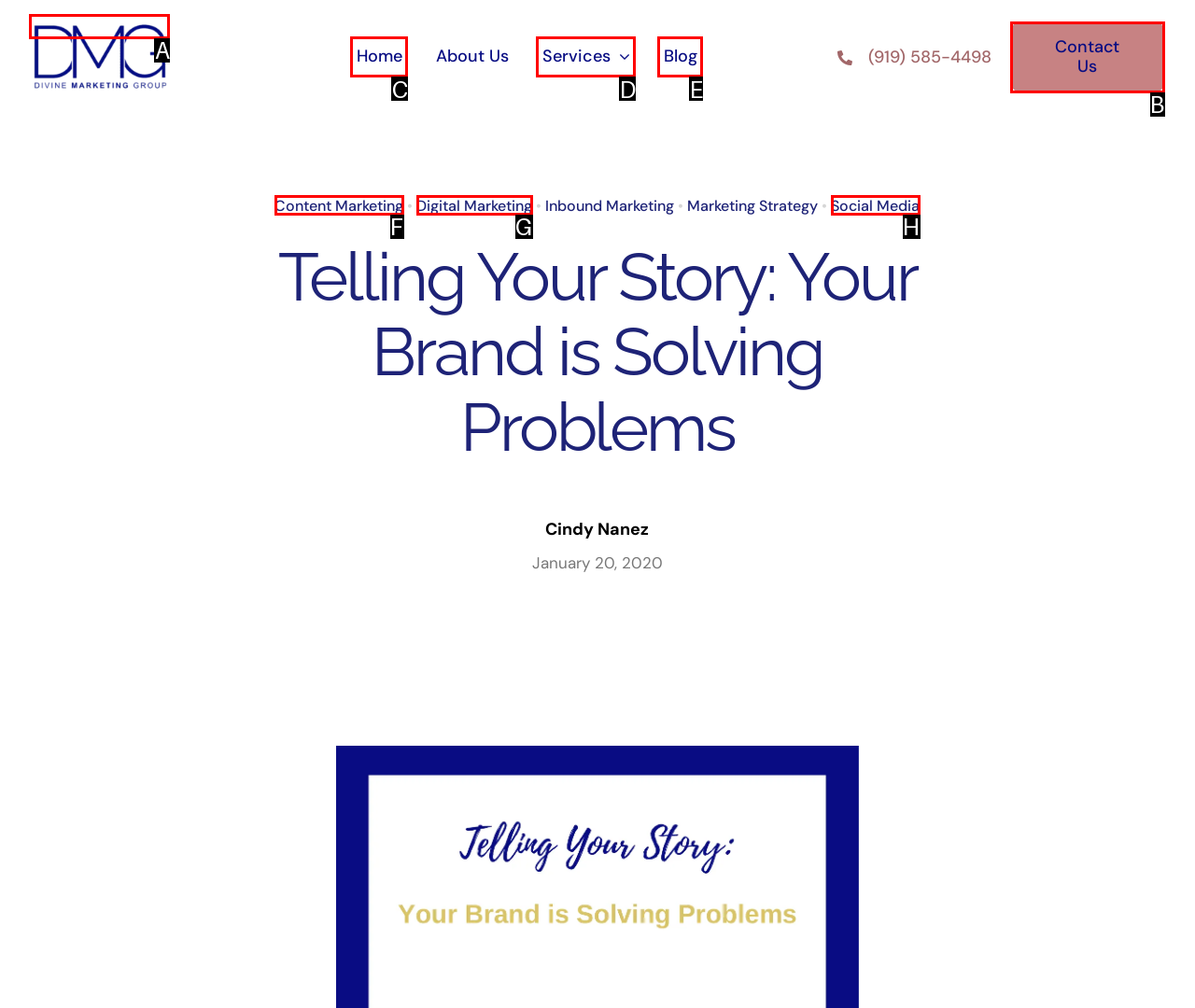Choose the option that best matches the description: Content Marketing
Indicate the letter of the matching option directly.

F